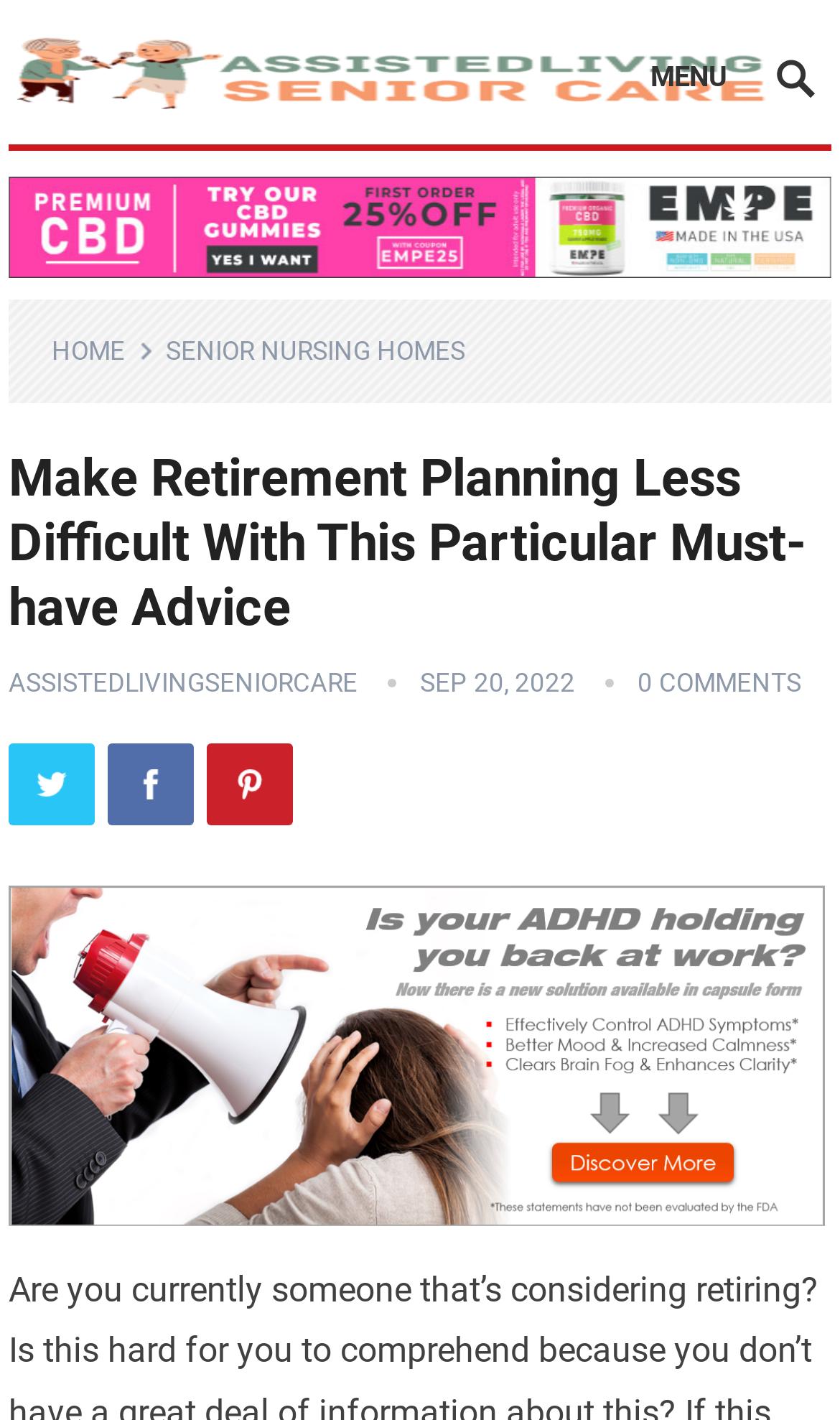Identify the main title of the webpage and generate its text content.

Make Retirement Planning Less Difficult With This Particular Must-have Advice